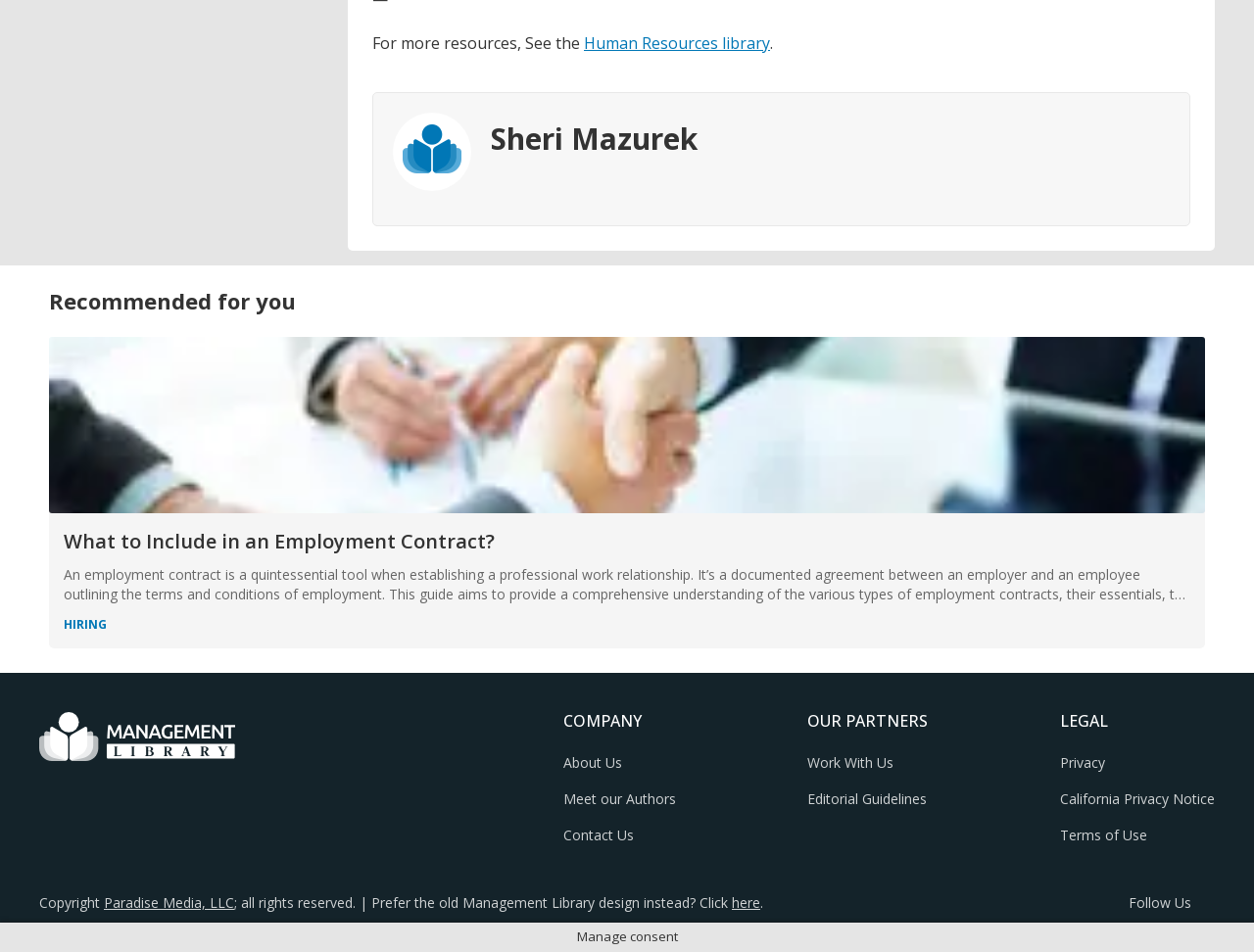What is the section above the footer?
Using the image, answer in one word or phrase.

Company